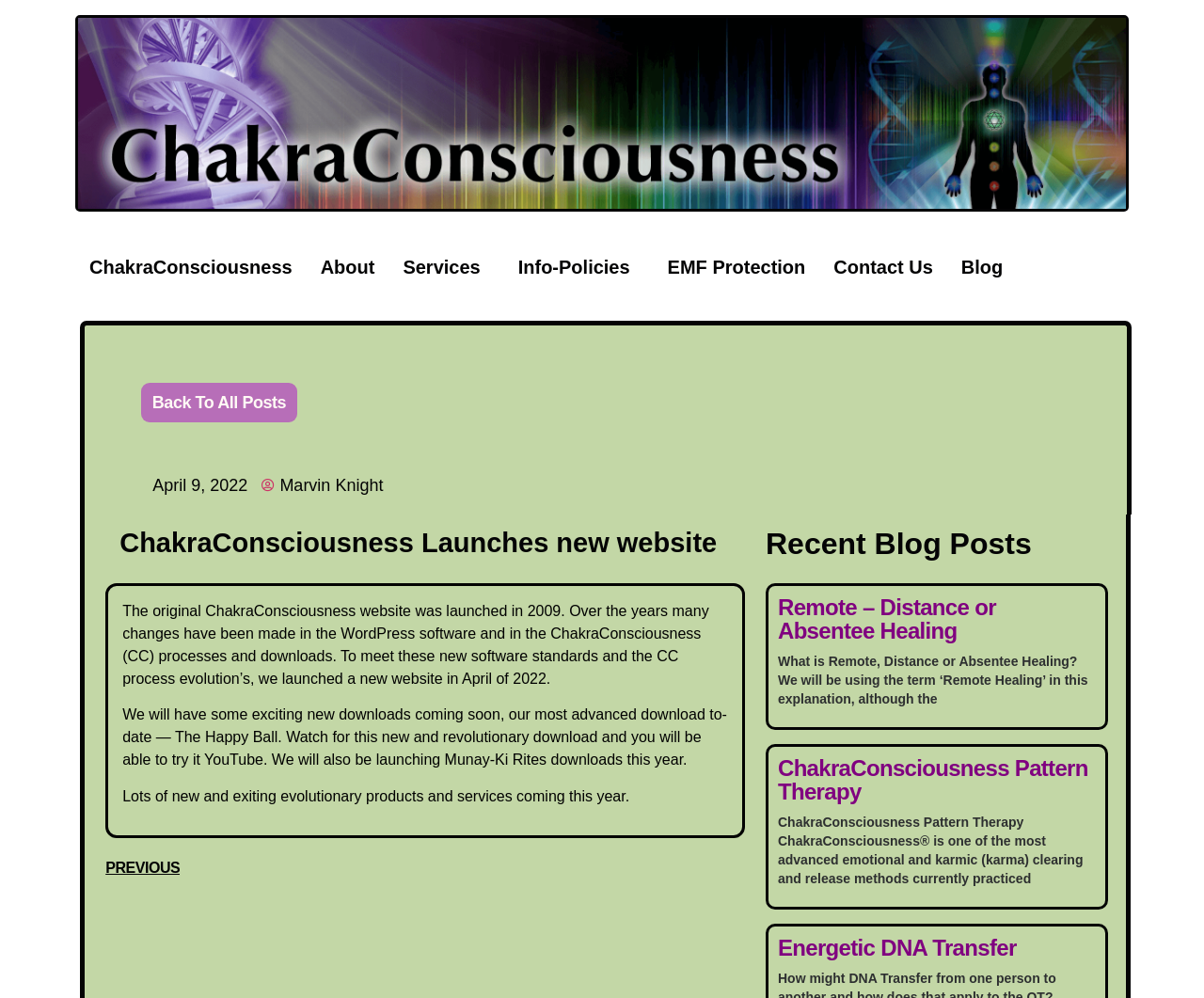Determine the webpage's heading and output its text content.

ChakraConsciousness Launches new website